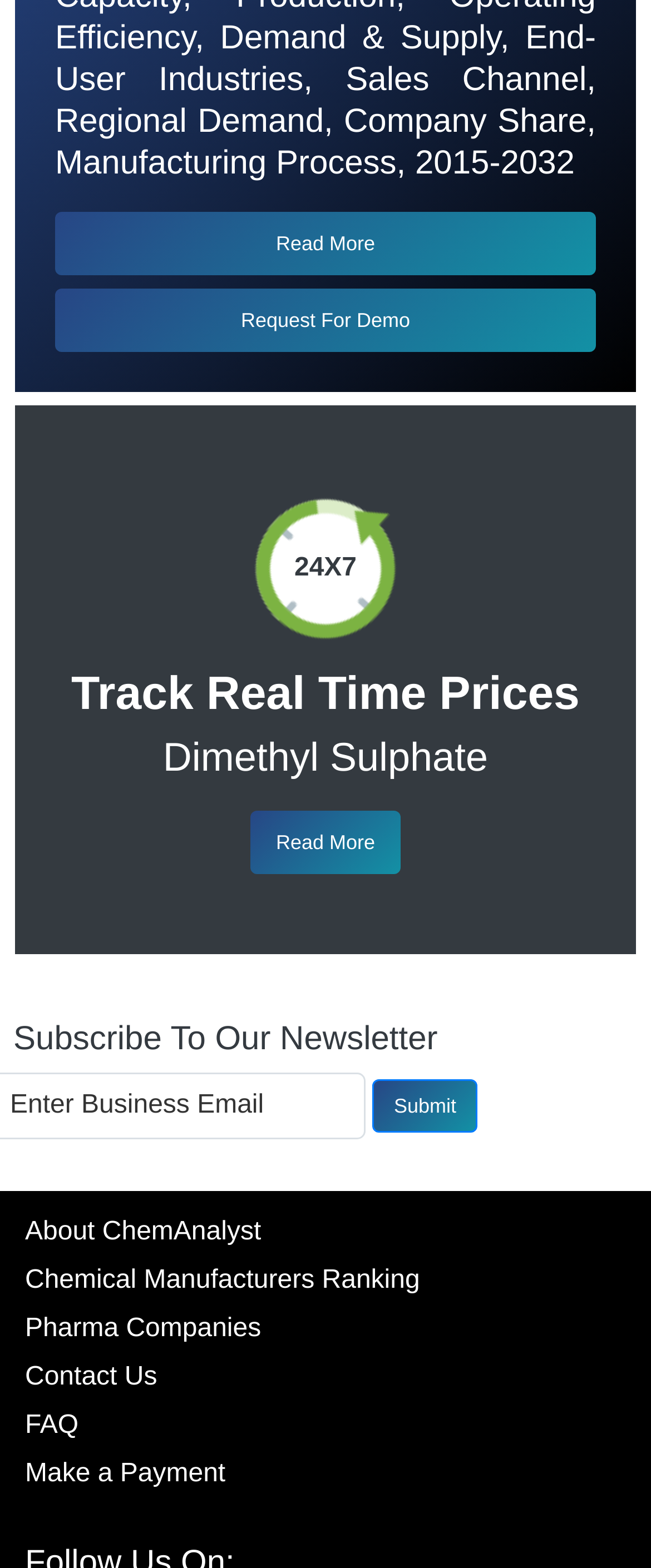Given the description of the UI element: "Chemical Manufacturers Ranking", predict the bounding box coordinates in the form of [left, top, right, bottom], with each value being a float between 0 and 1.

[0.038, 0.807, 0.645, 0.826]